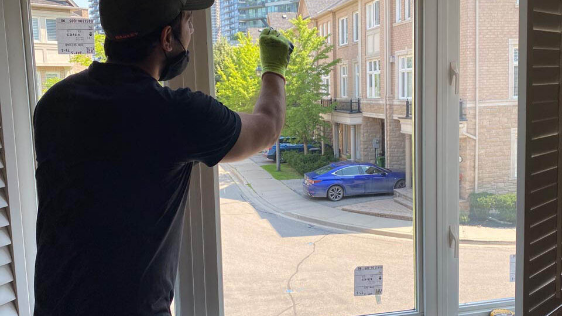Review the image closely and give a comprehensive answer to the question: What is visible outside the window?

Outside the large window, a clear view of a quiet street is visible, with a blue car parked along the curb and greenery lining the road, indicating a peaceful and serene environment.